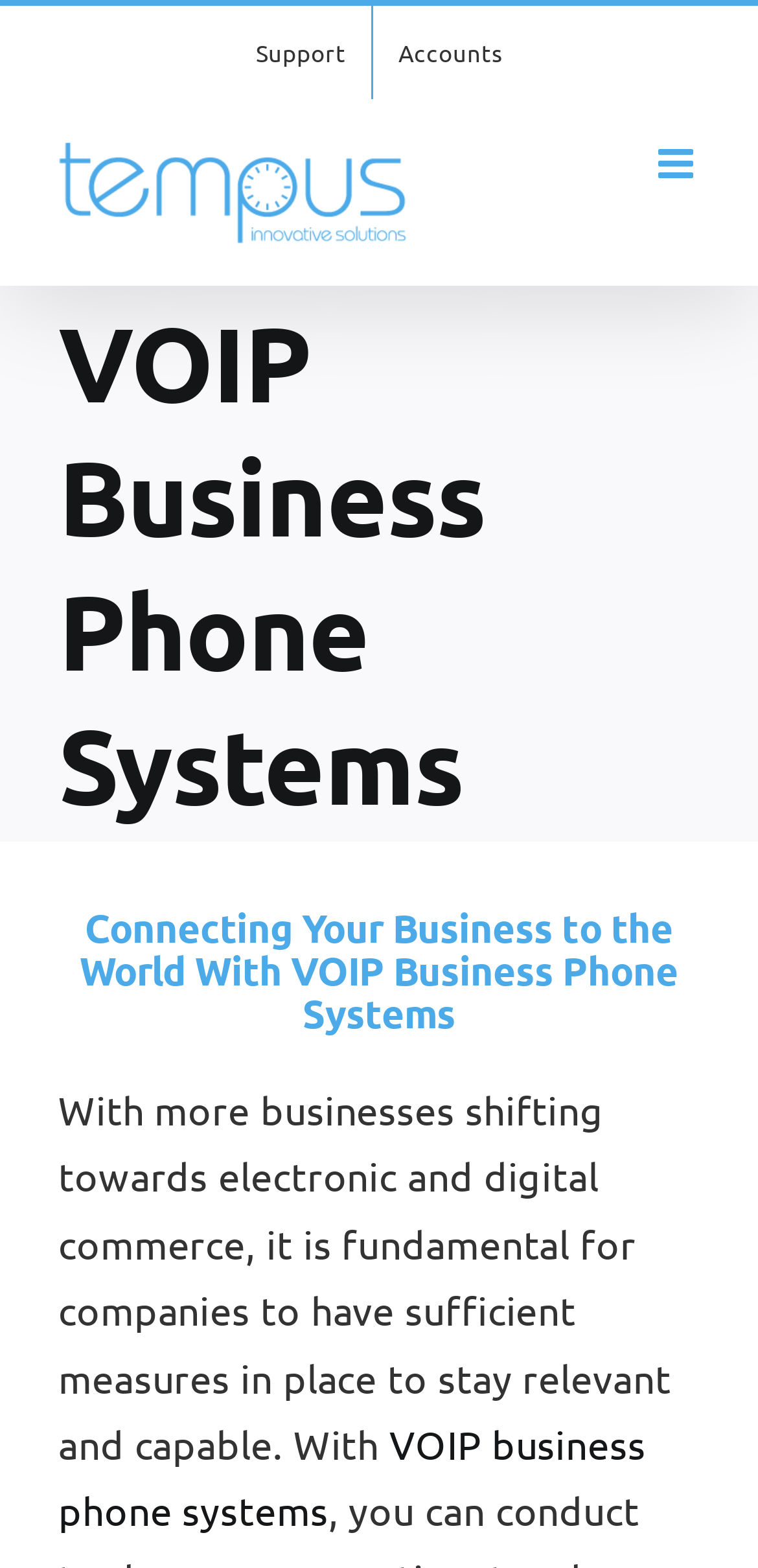How many navigation links are there?
Please provide a single word or phrase answer based on the image.

2